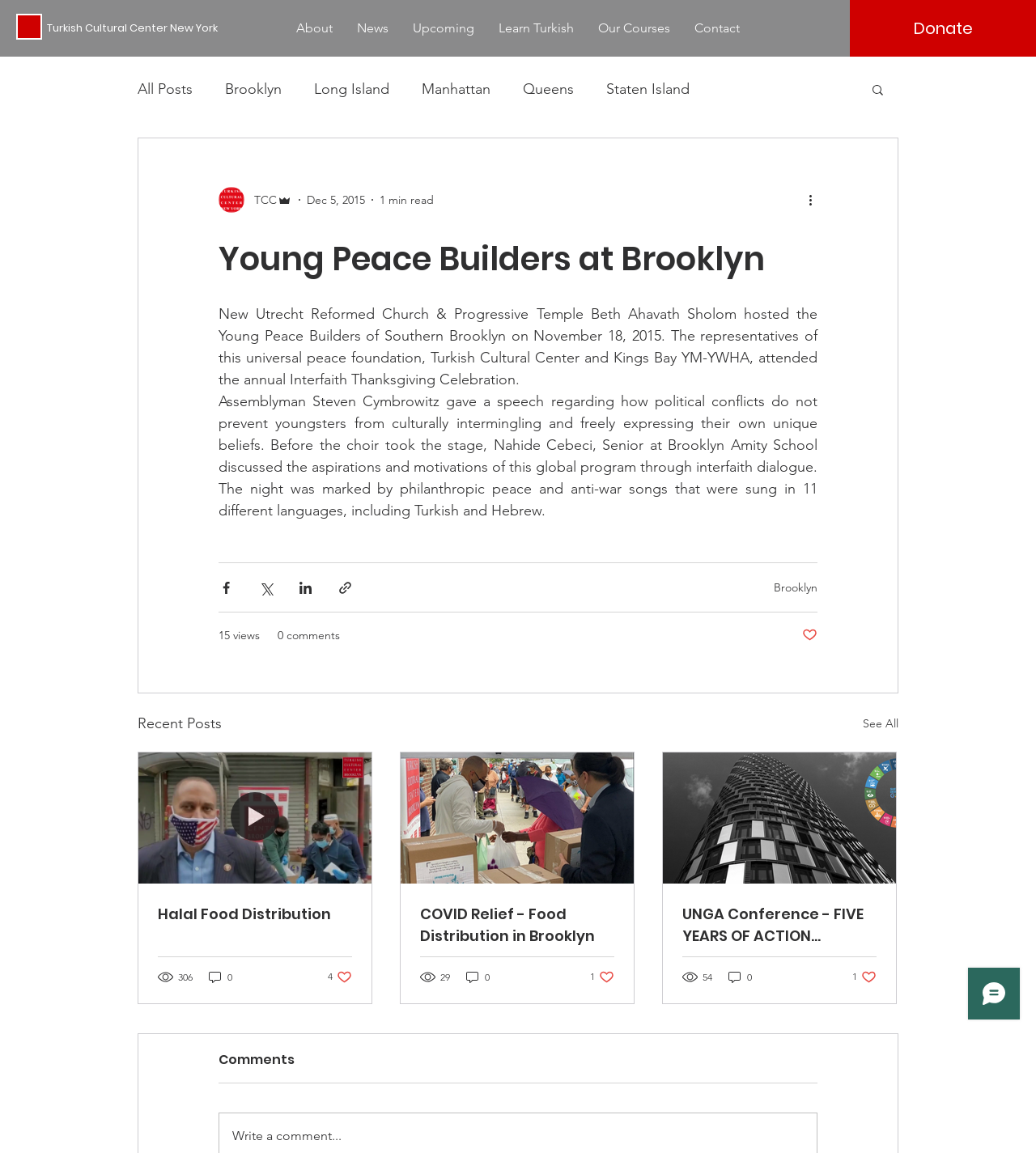Use a single word or phrase to answer the question:
What is the name of the event hosted by New Utrecht Reformed Church?

Young Peace Builders